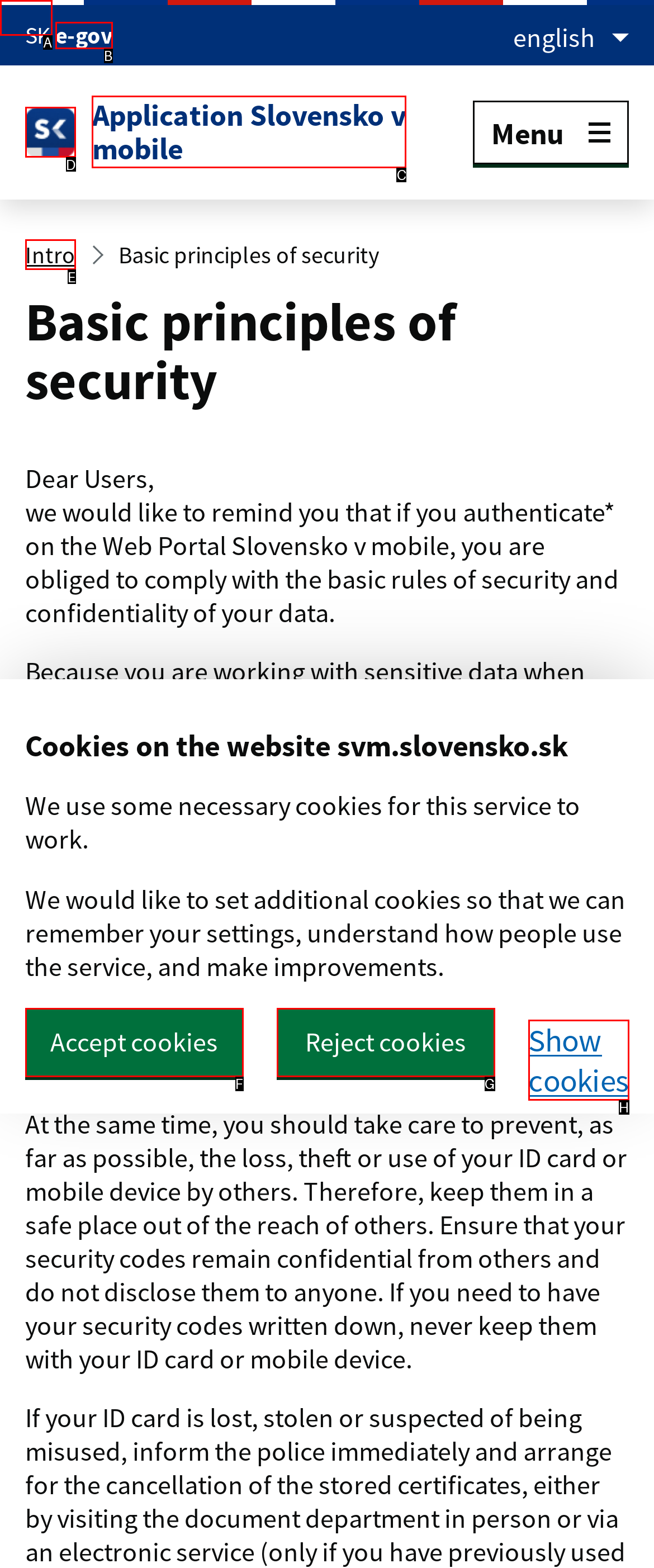Tell me which one HTML element I should click to complete the following task: call 705.932.4464 Answer with the option's letter from the given choices directly.

None